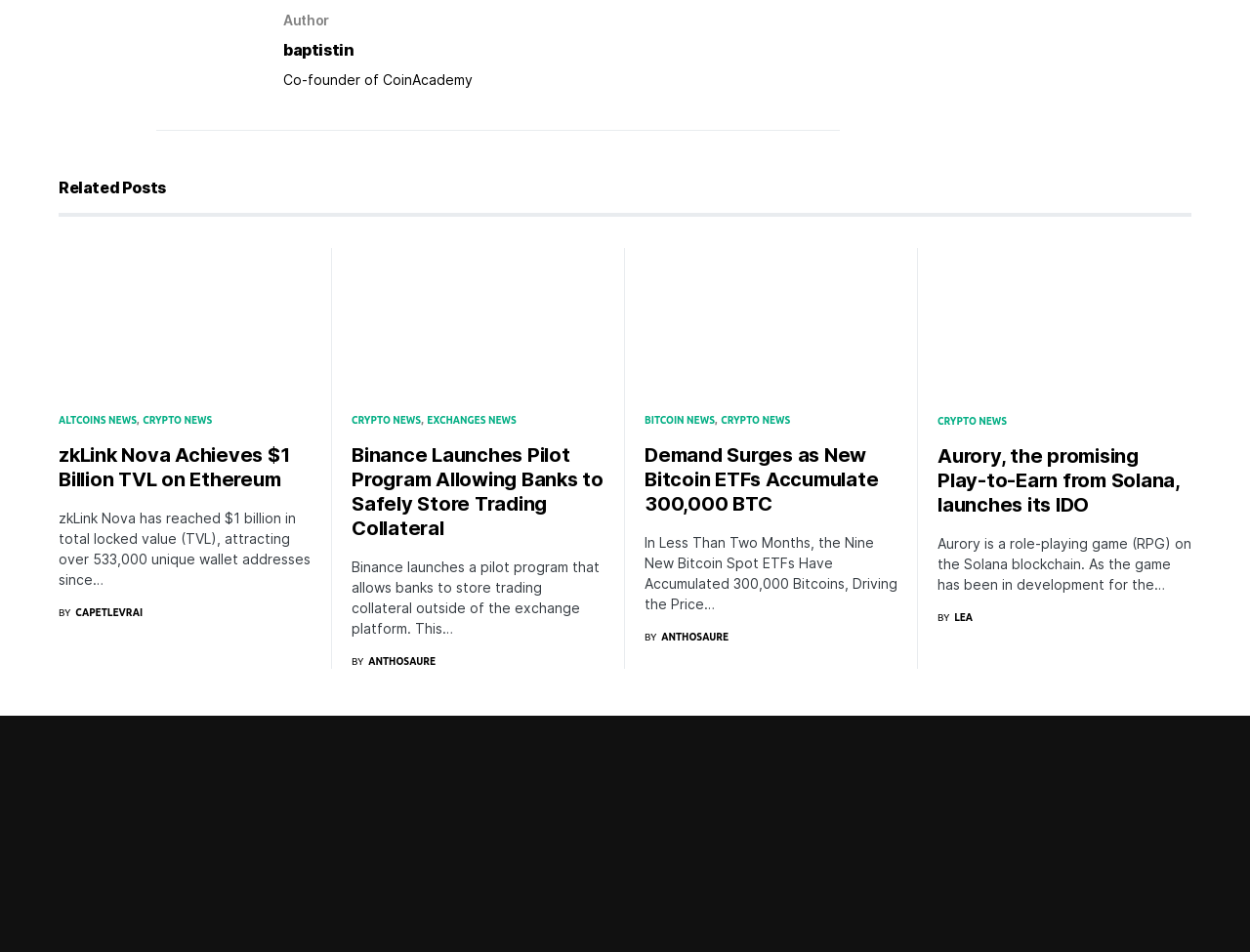Please provide a brief answer to the following inquiry using a single word or phrase:
How many languages can the webpage be translated to?

3